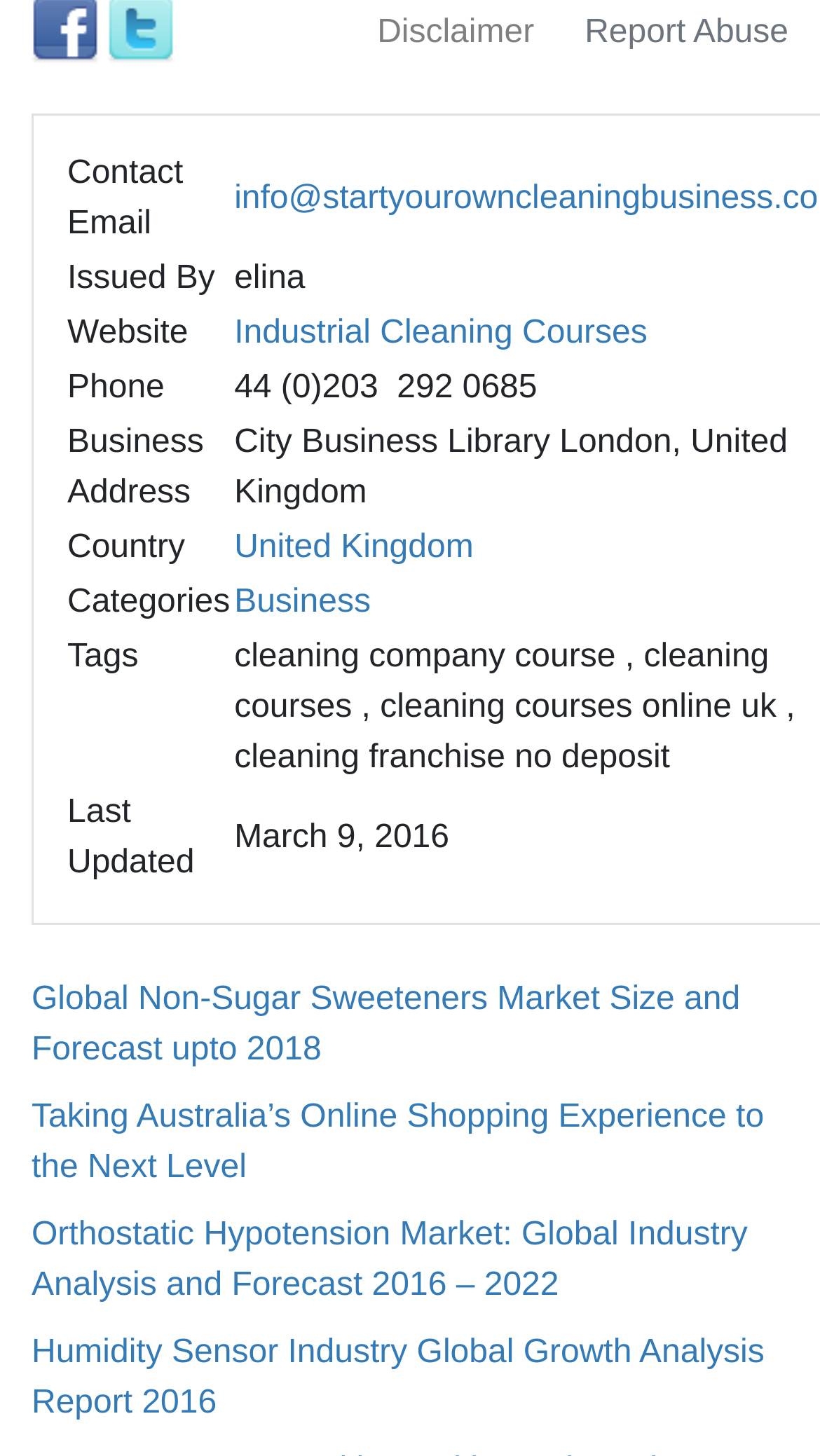What is the purpose of the link 'Report Abuse'?
Provide a fully detailed and comprehensive answer to the question.

The link 'Report Abuse' is likely intended to allow users to report any abusive or inappropriate content or behavior, and is often found on websites that allow user-generated content or interactions.